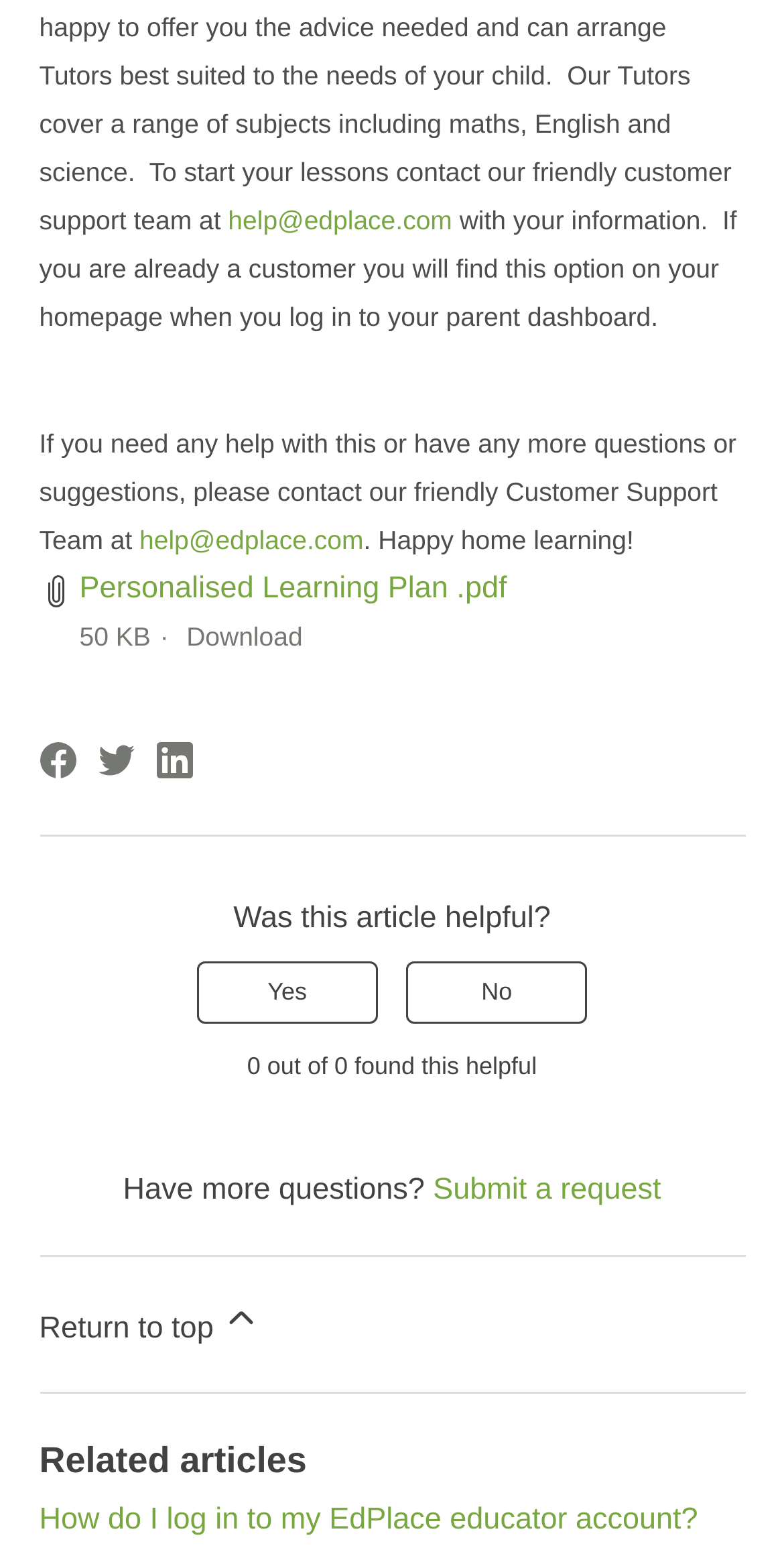Can you show the bounding box coordinates of the region to click on to complete the task described in the instruction: "Download the Personalised Learning Plan"?

[0.238, 0.401, 0.386, 0.42]